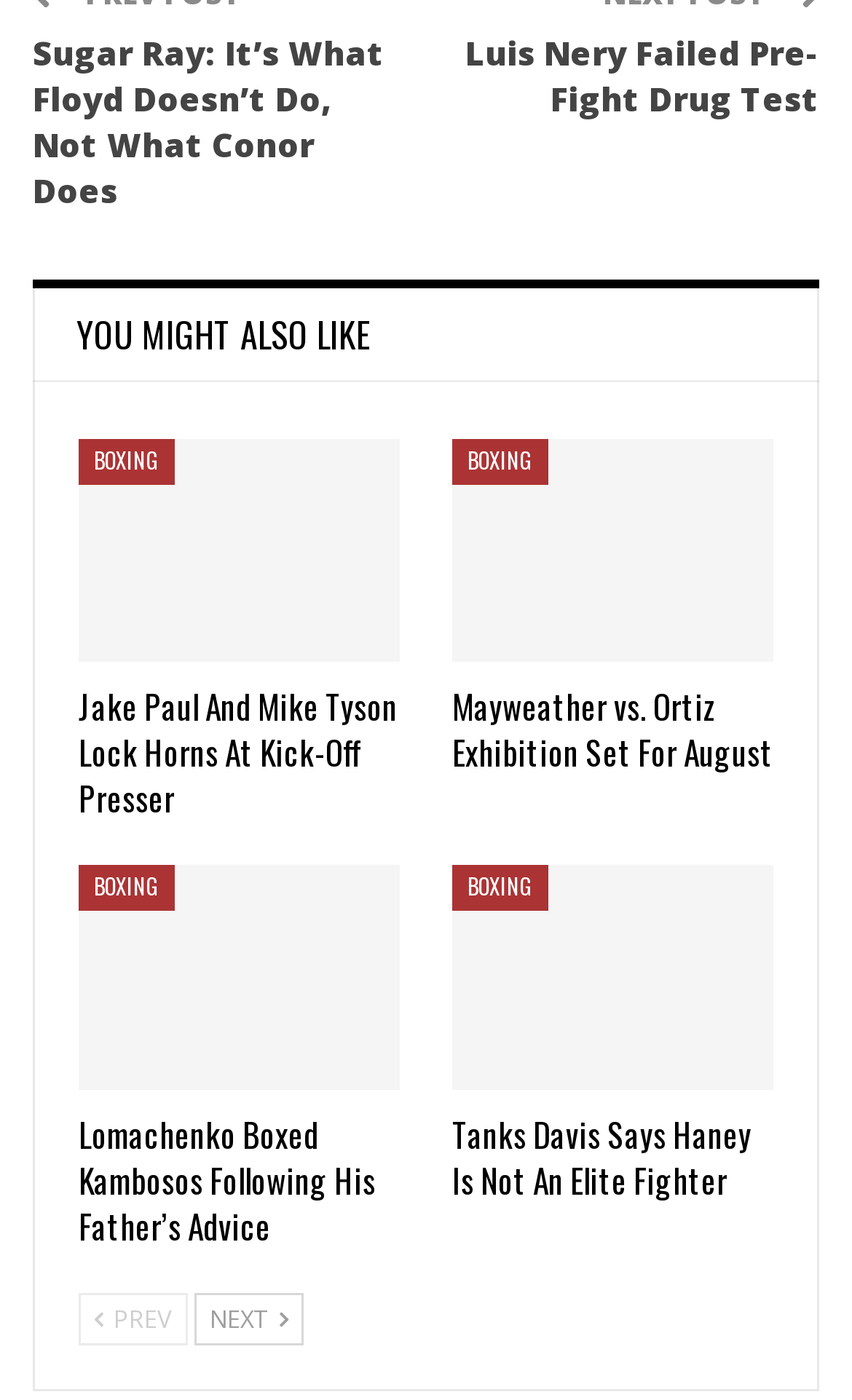What is the text of the first link?
Using the image, respond with a single word or phrase.

Sugar Ray: It’s What Floyd Doesn’t Do, Not What Conor Does